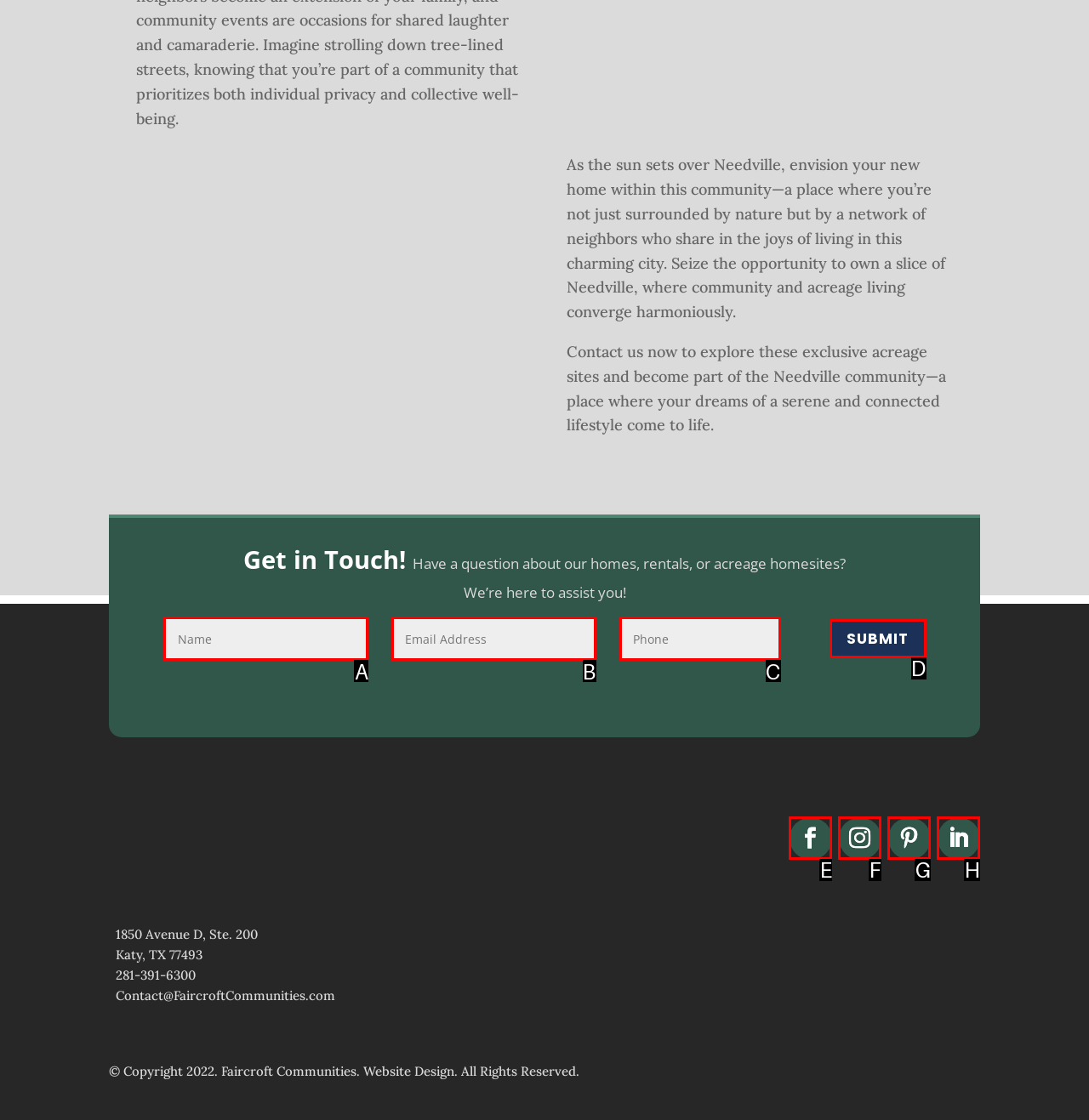Select the letter of the UI element you need to click on to fulfill this task: Click the SUBMIT button. Write down the letter only.

D